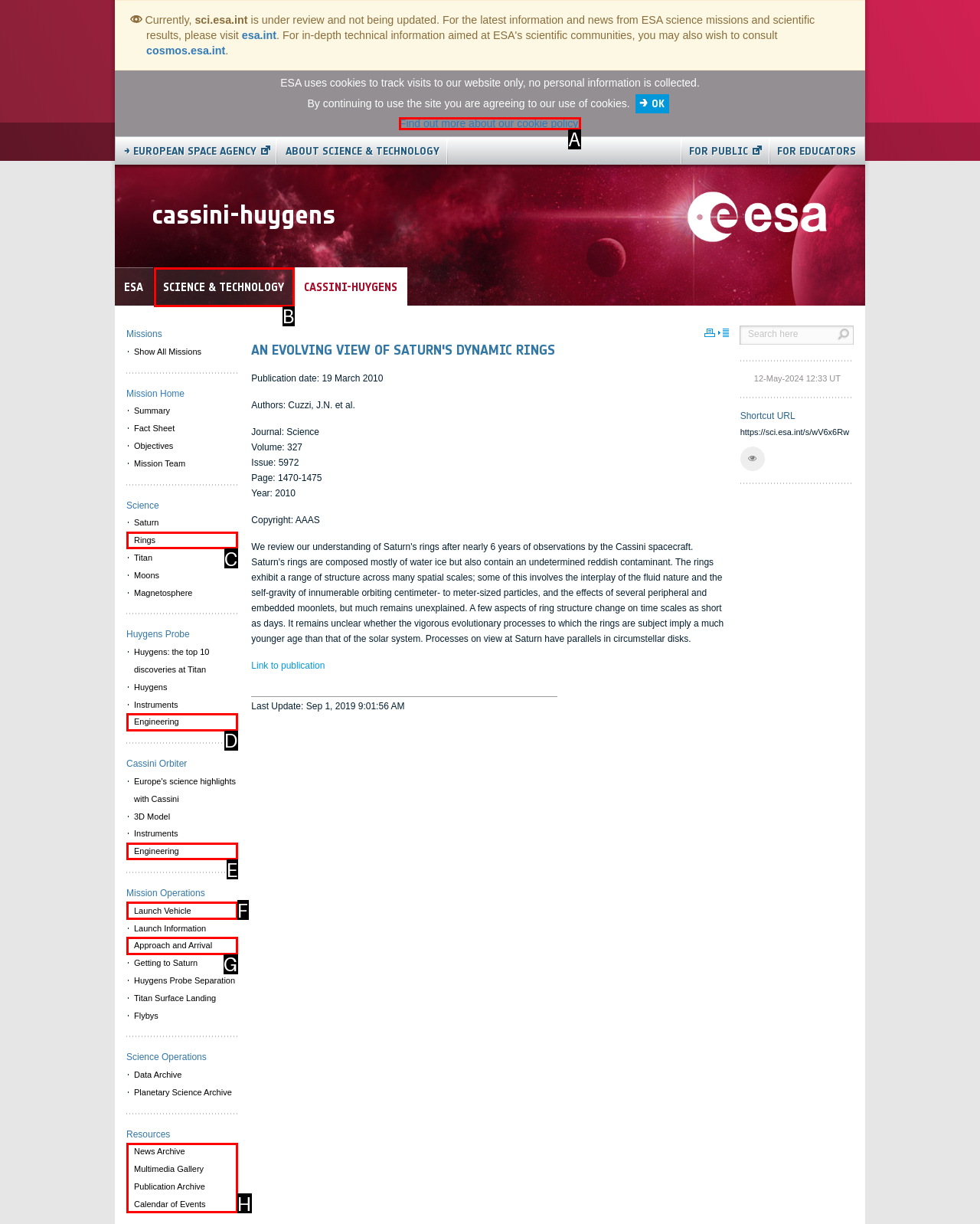Pick the option that best fits the description: Science & Technology. Reply with the letter of the matching option directly.

B